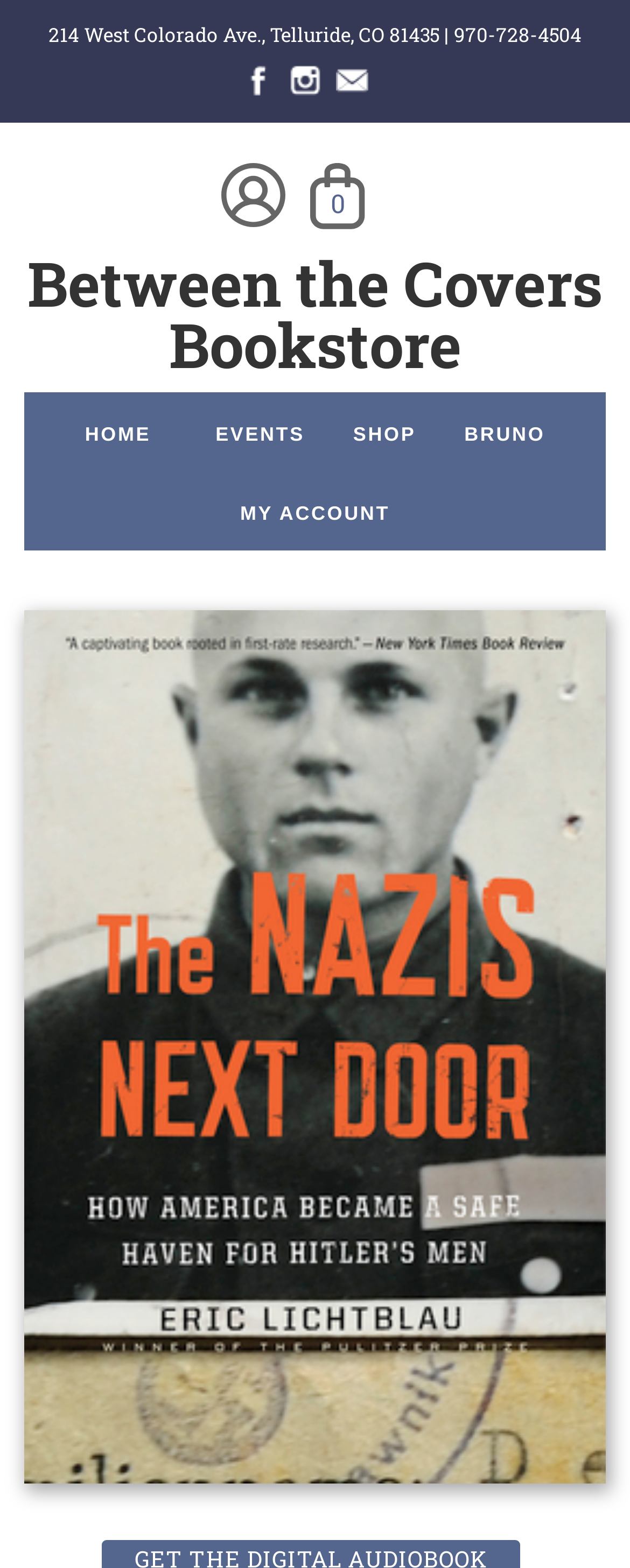Locate the bounding box of the UI element defined by this description: "alt="Instagram"". The coordinates should be given as four float numbers between 0 and 1, formatted as [left, top, right, bottom].

[0.459, 0.041, 0.51, 0.062]